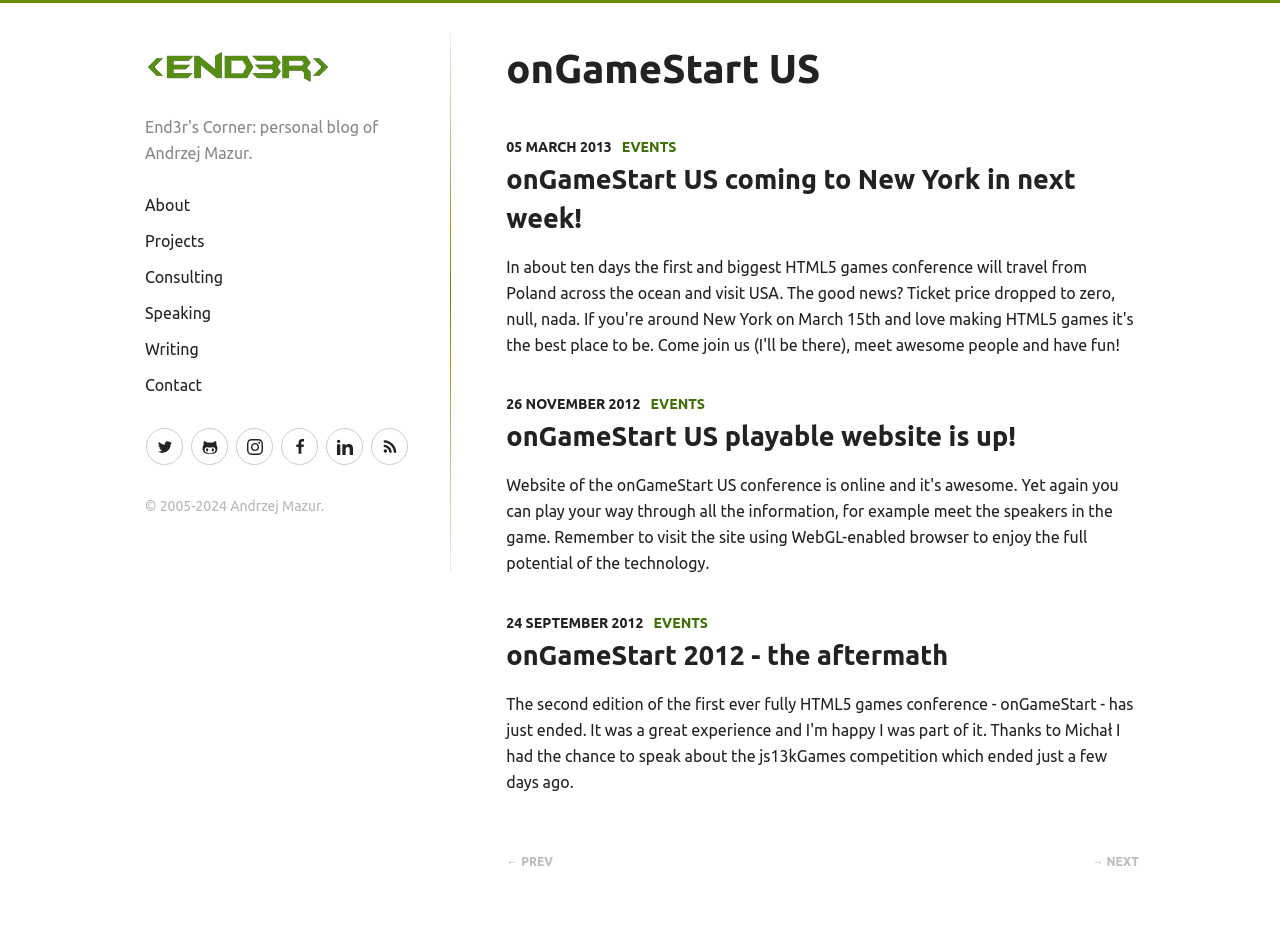Bounding box coordinates are specified in the format (top-left x, top-left y, bottom-right x, bottom-right y). All values are floating point numbers bounded between 0 and 1. Please provide the bounding box coordinate of the region this sentence describes: → NEXT

[0.853, 0.915, 0.89, 0.929]